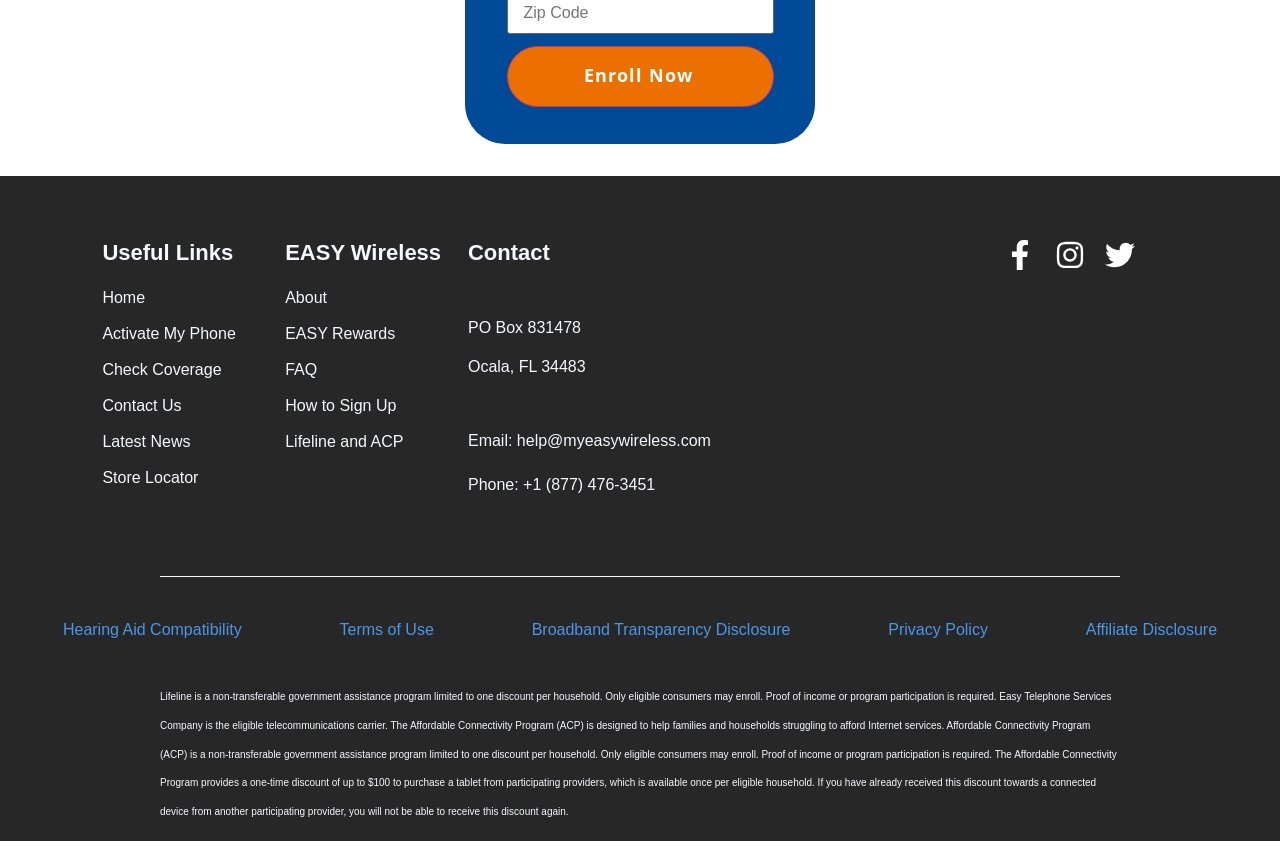What is the address listed under the 'Contact' section?
Please use the visual content to give a single word or phrase answer.

PO Box 831478, Ocala, FL 34483